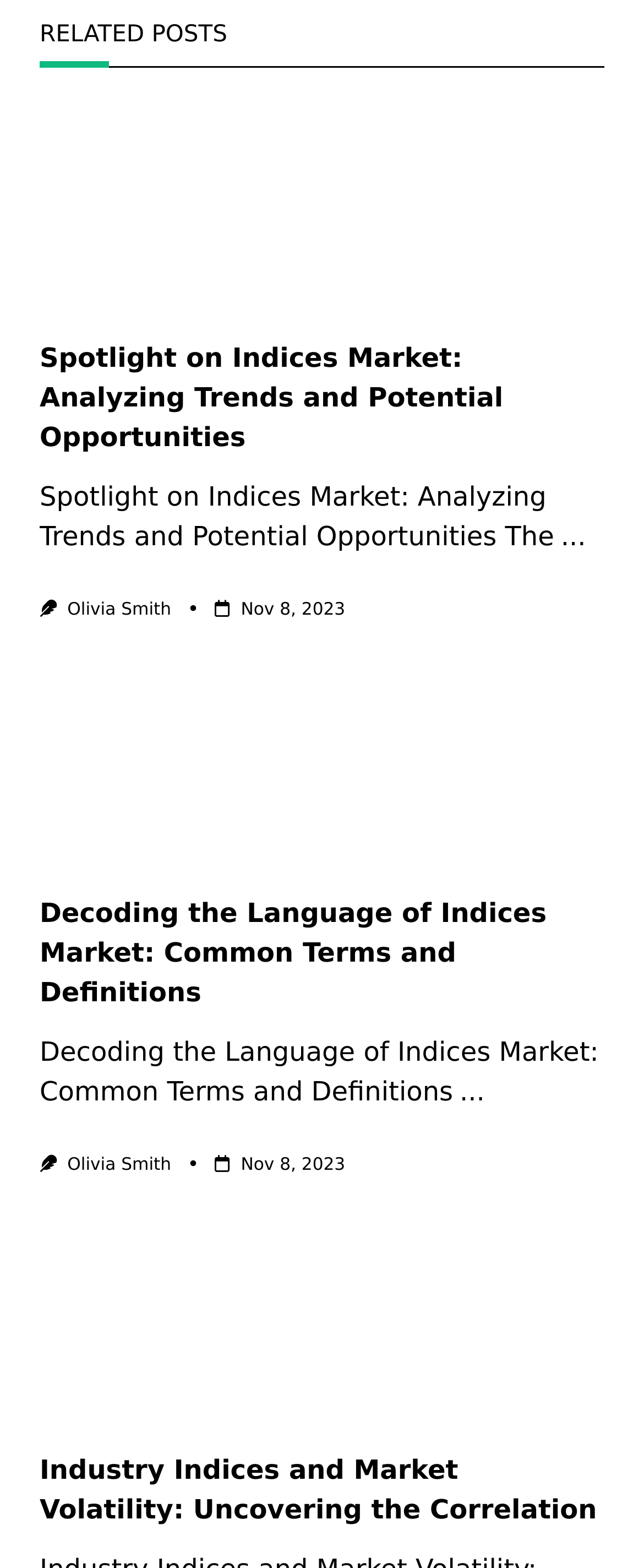Kindly determine the bounding box coordinates for the area that needs to be clicked to execute this instruction: "read the article about indices market".

[0.062, 0.068, 0.938, 0.398]